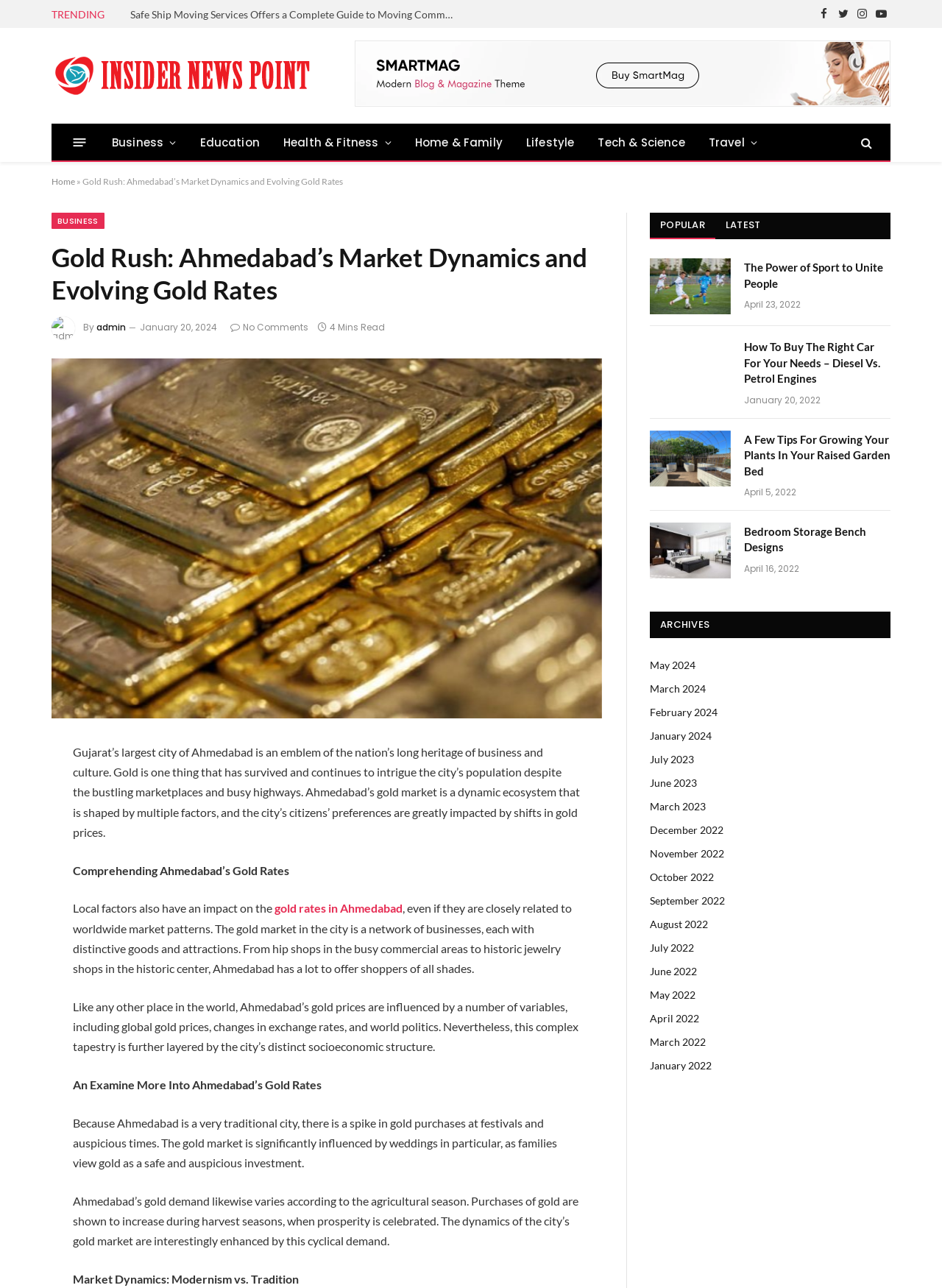Please determine the primary heading and provide its text.

Gold Rush: Ahmedabad’s Market Dynamics and Evolving Gold Rates